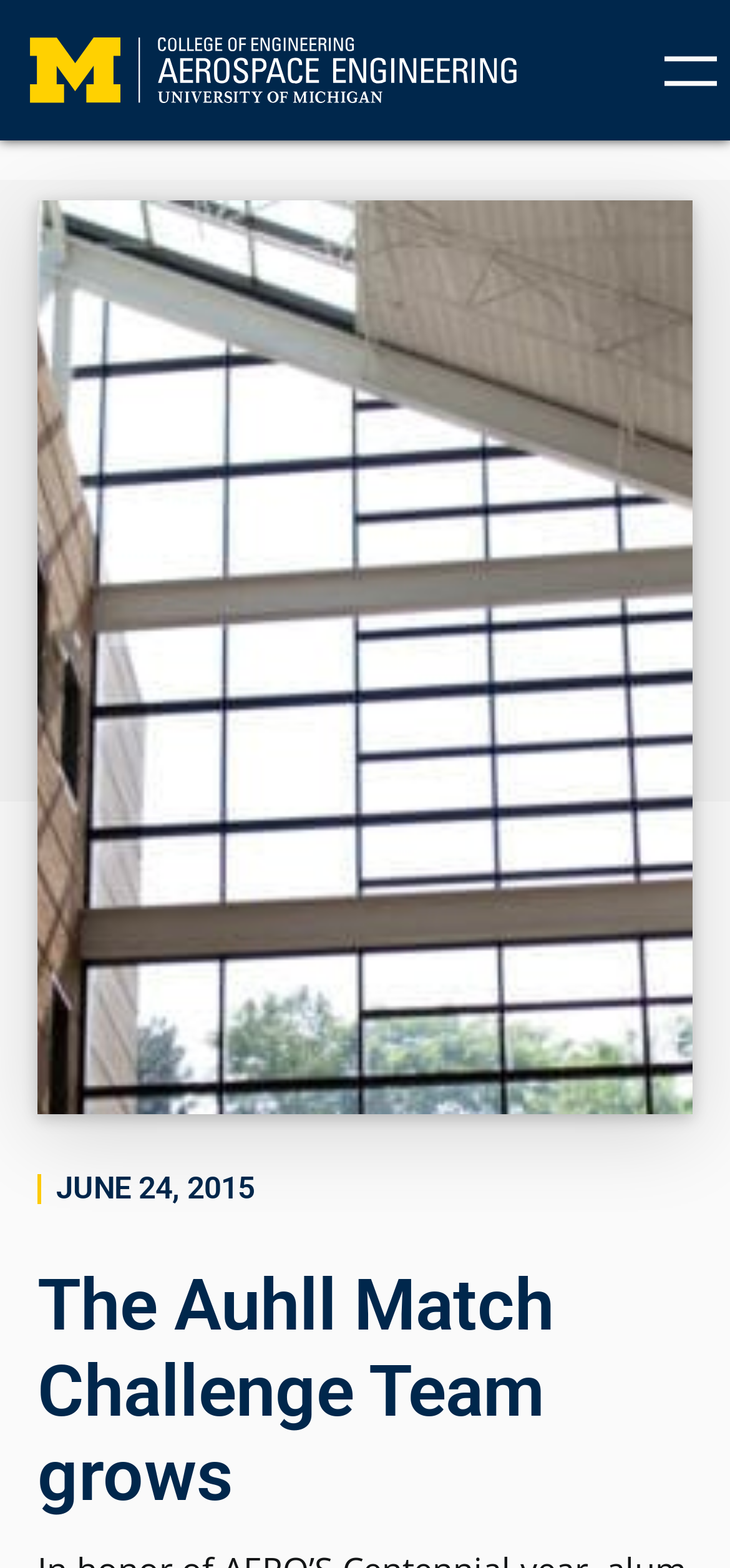Respond concisely with one word or phrase to the following query:
What is the date of the article?

JUNE 24, 2015